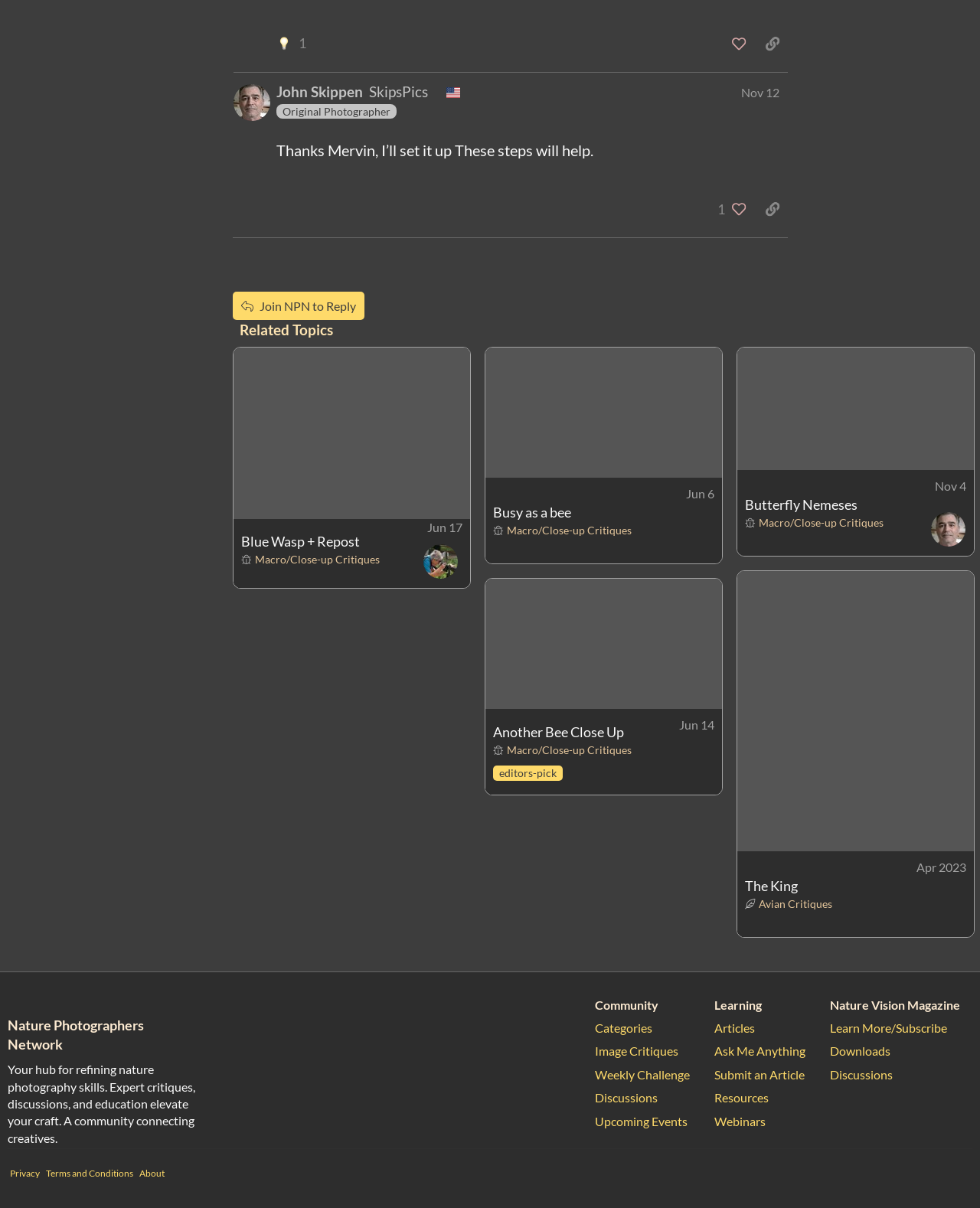Please locate the UI element described by "Upcoming Events" and provide its bounding box coordinates.

[0.607, 0.922, 0.702, 0.934]